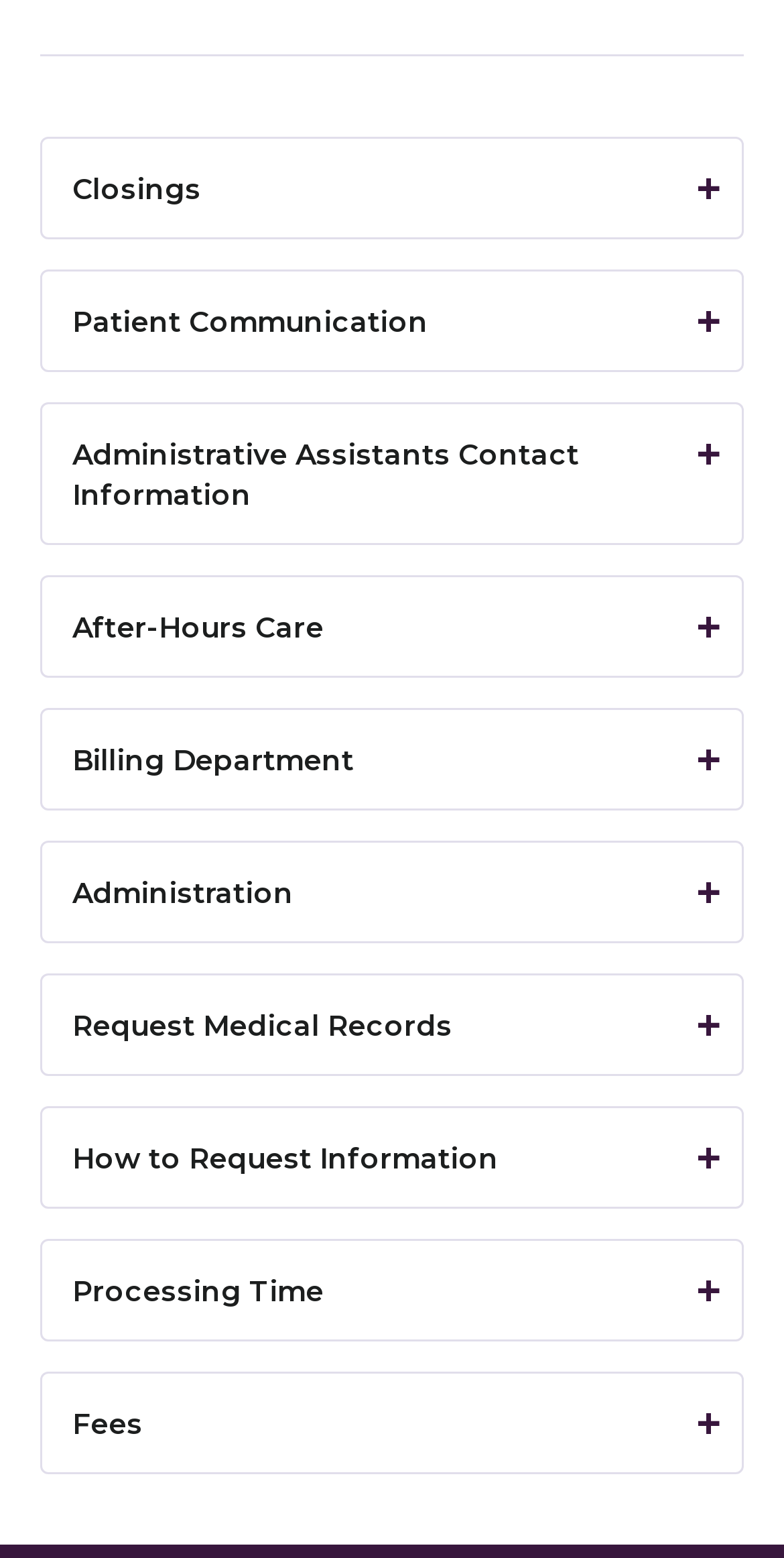What is the vertical position of the 'After-Hours Care +' button?
Utilize the information in the image to give a detailed answer to the question.

I compared the y1 and y2 coordinates of the 'After-Hours Care +' button and the 'Administrative Assistants Contact Information +' button, and found that the 'After-Hours Care +' button has a larger y1 value, which means it is below the 'Administrative Assistants Contact Information +' button.